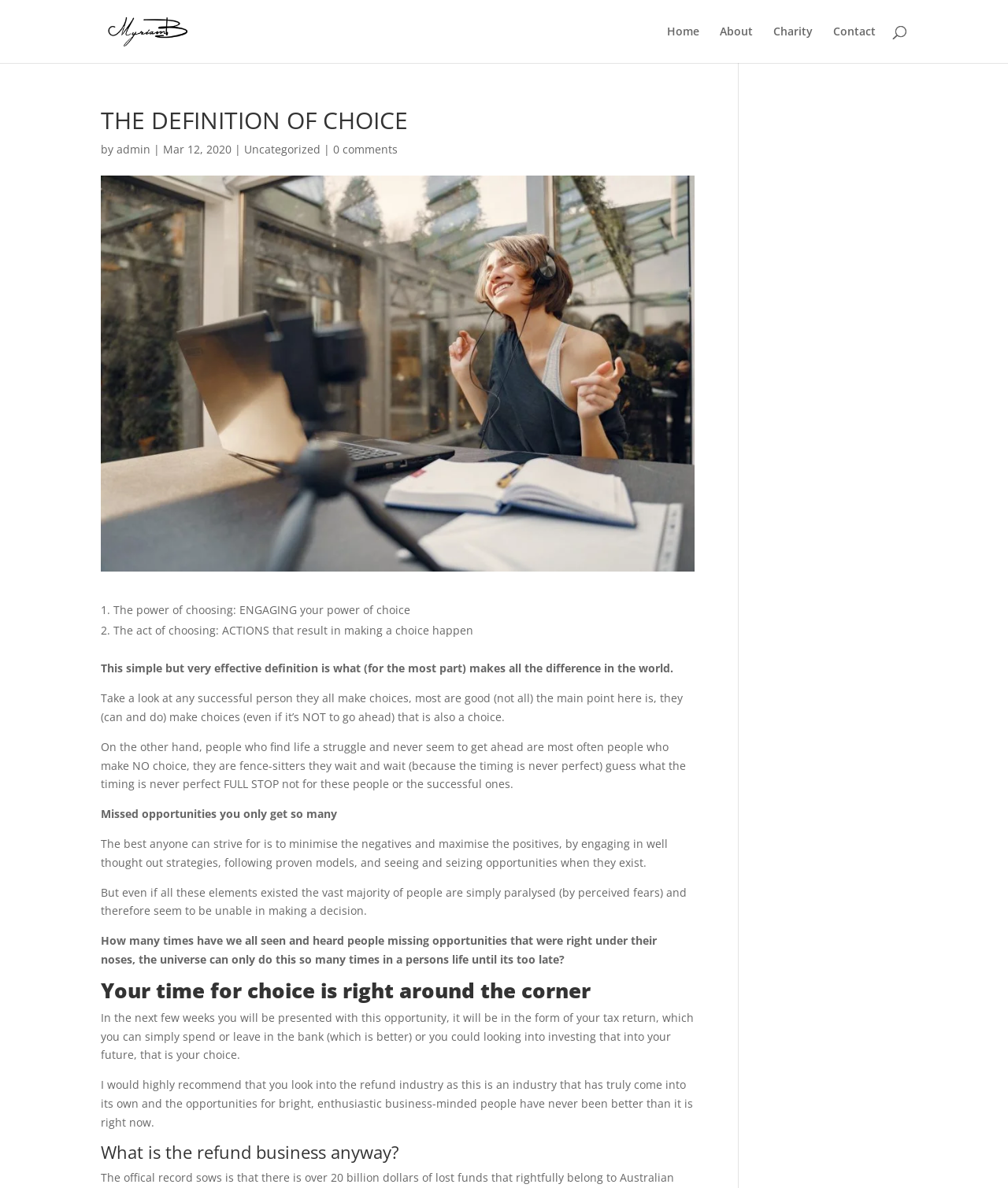Determine the bounding box coordinates of the region to click in order to accomplish the following instruction: "Click on the 'Home' link". Provide the coordinates as four float numbers between 0 and 1, specifically [left, top, right, bottom].

[0.662, 0.022, 0.694, 0.053]